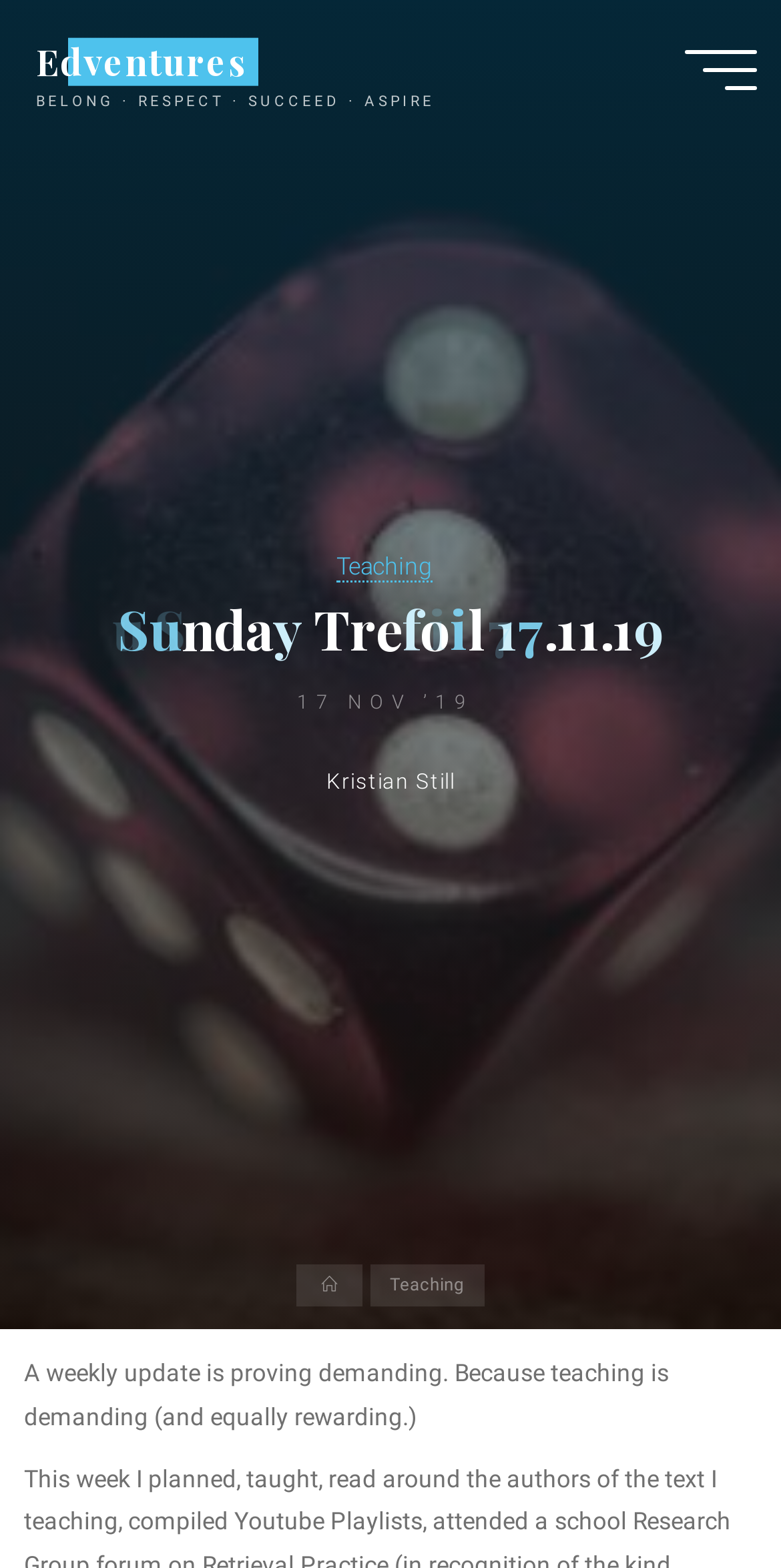Find the bounding box of the web element that fits this description: "Kristian Still".

[0.418, 0.487, 0.582, 0.507]